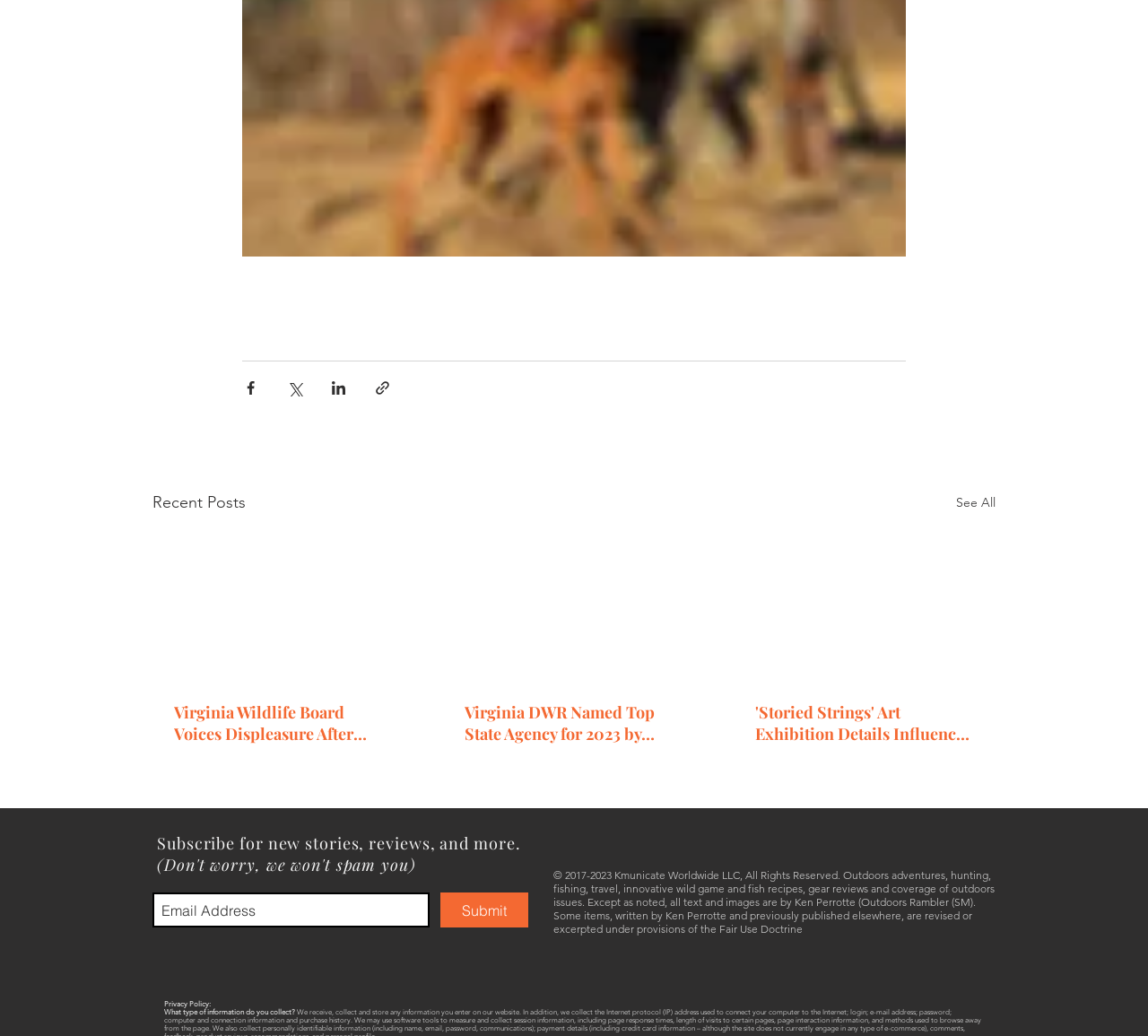Examine the image carefully and respond to the question with a detailed answer: 
What is the title of the section below the sharing buttons?

The section below the sharing buttons is titled 'Recent Posts', which suggests that it contains a list of recently published posts or articles.